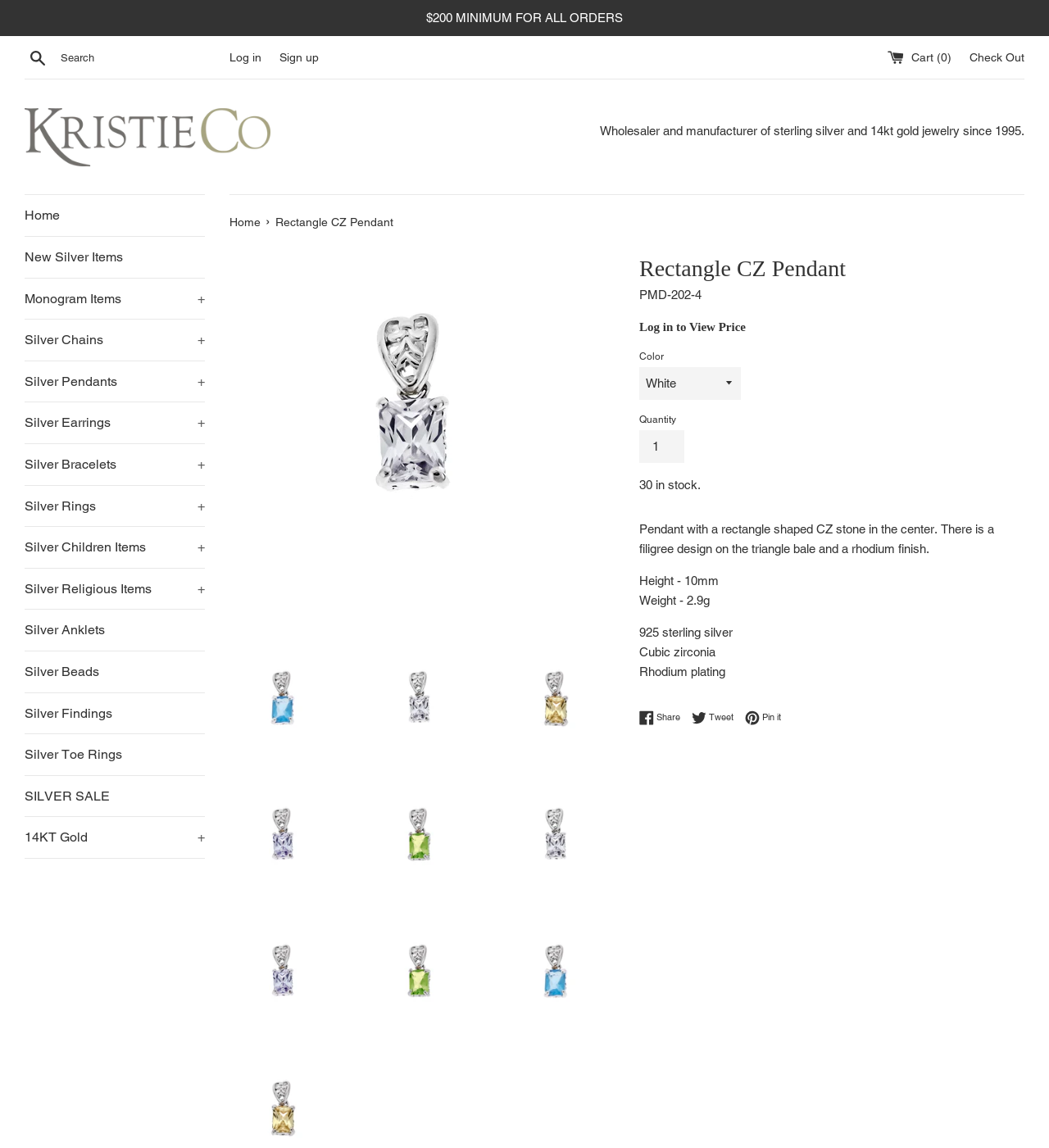Please locate the bounding box coordinates of the element's region that needs to be clicked to follow the instruction: "View product details". The bounding box coordinates should be provided as four float numbers between 0 and 1, i.e., [left, top, right, bottom].

[0.609, 0.22, 0.977, 0.248]